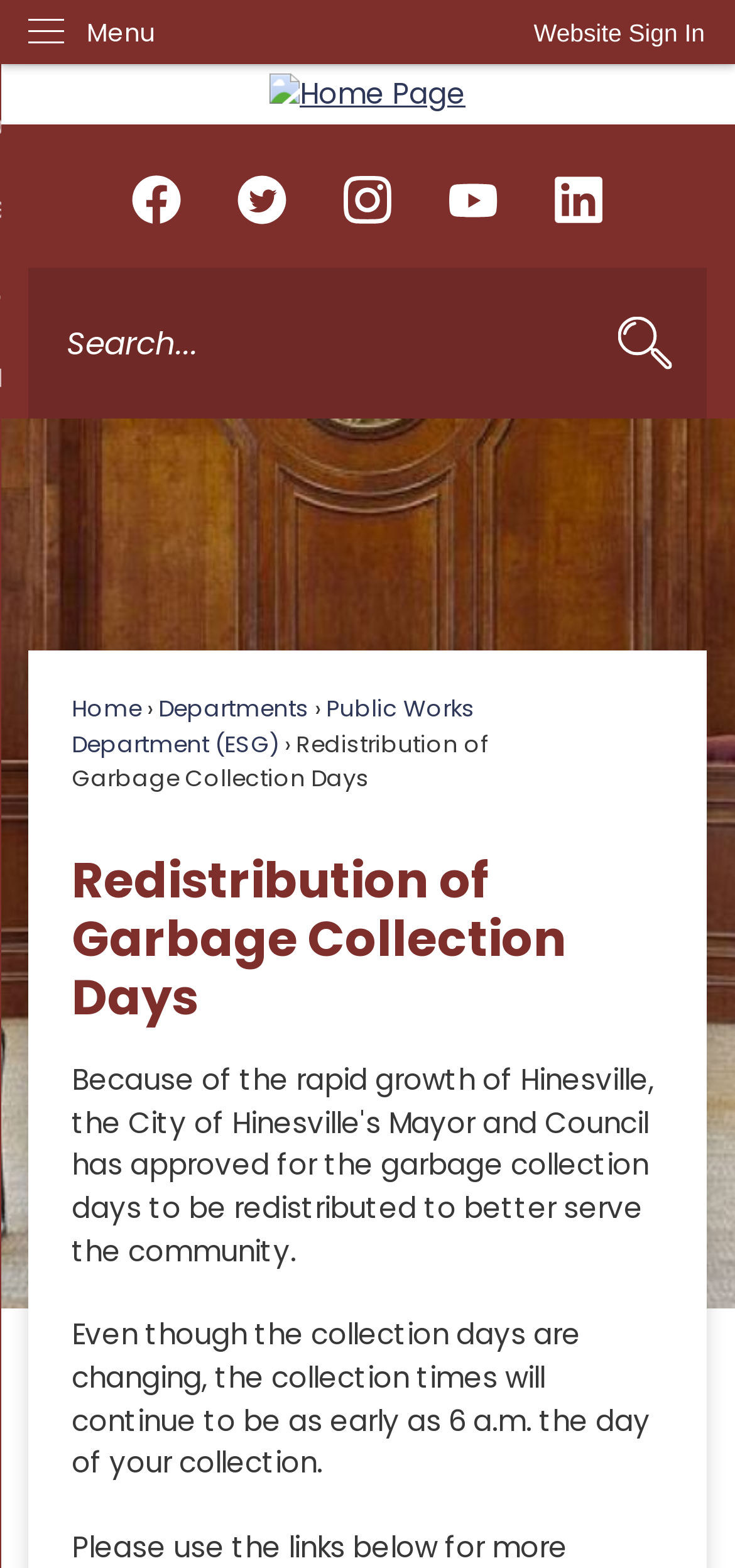Using the description "parent_node: Search name="searchField" placeholder="Search..." title="Search..."", locate and provide the bounding box of the UI element.

[0.039, 0.171, 0.961, 0.267]